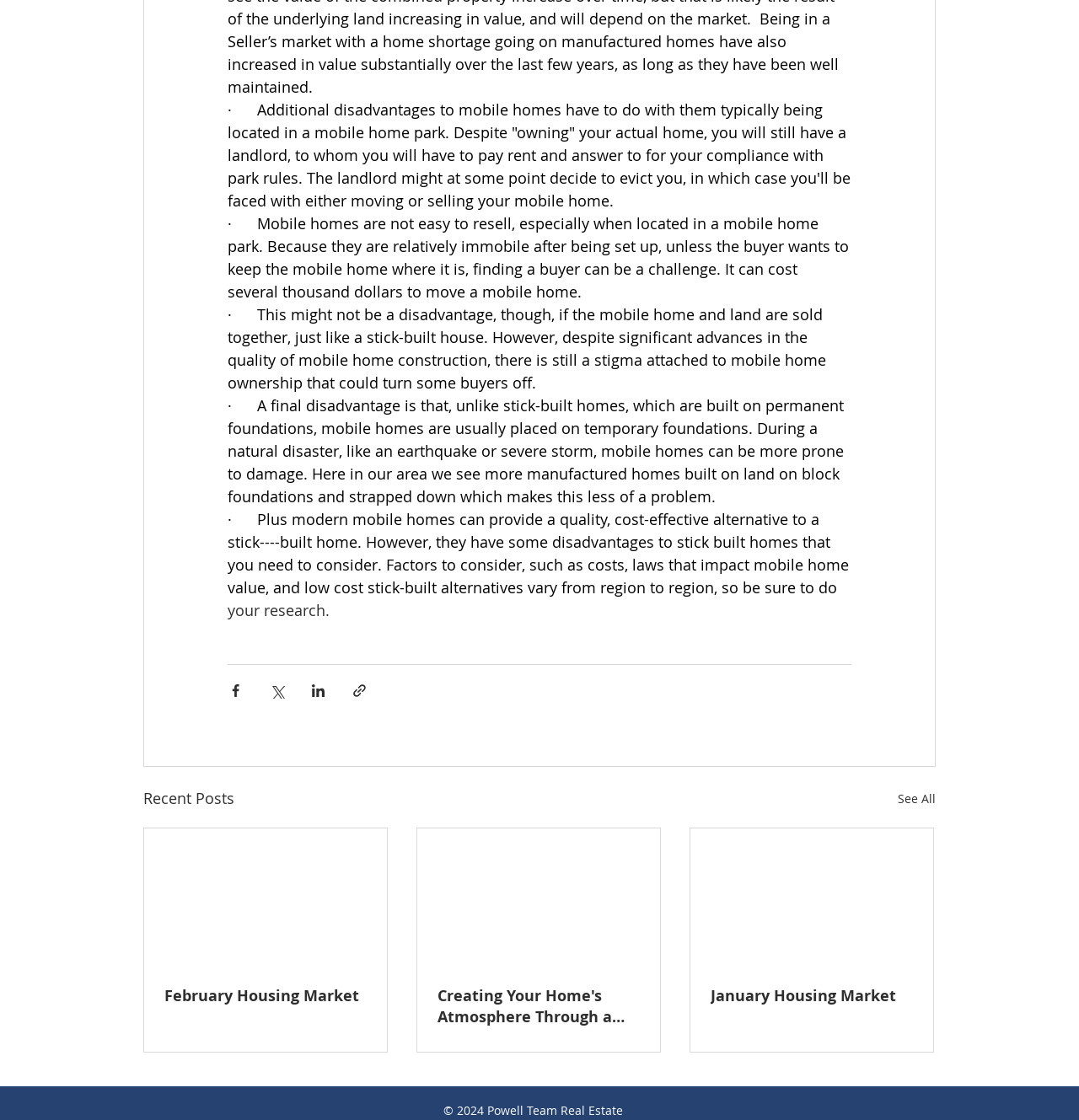Refer to the image and provide an in-depth answer to the question:
How many social media sharing options are available?

There are four social media sharing options available, which are 'Share via Facebook', 'Share via Twitter', 'Share via LinkedIn', and 'Share via link', each with its corresponding button and image.